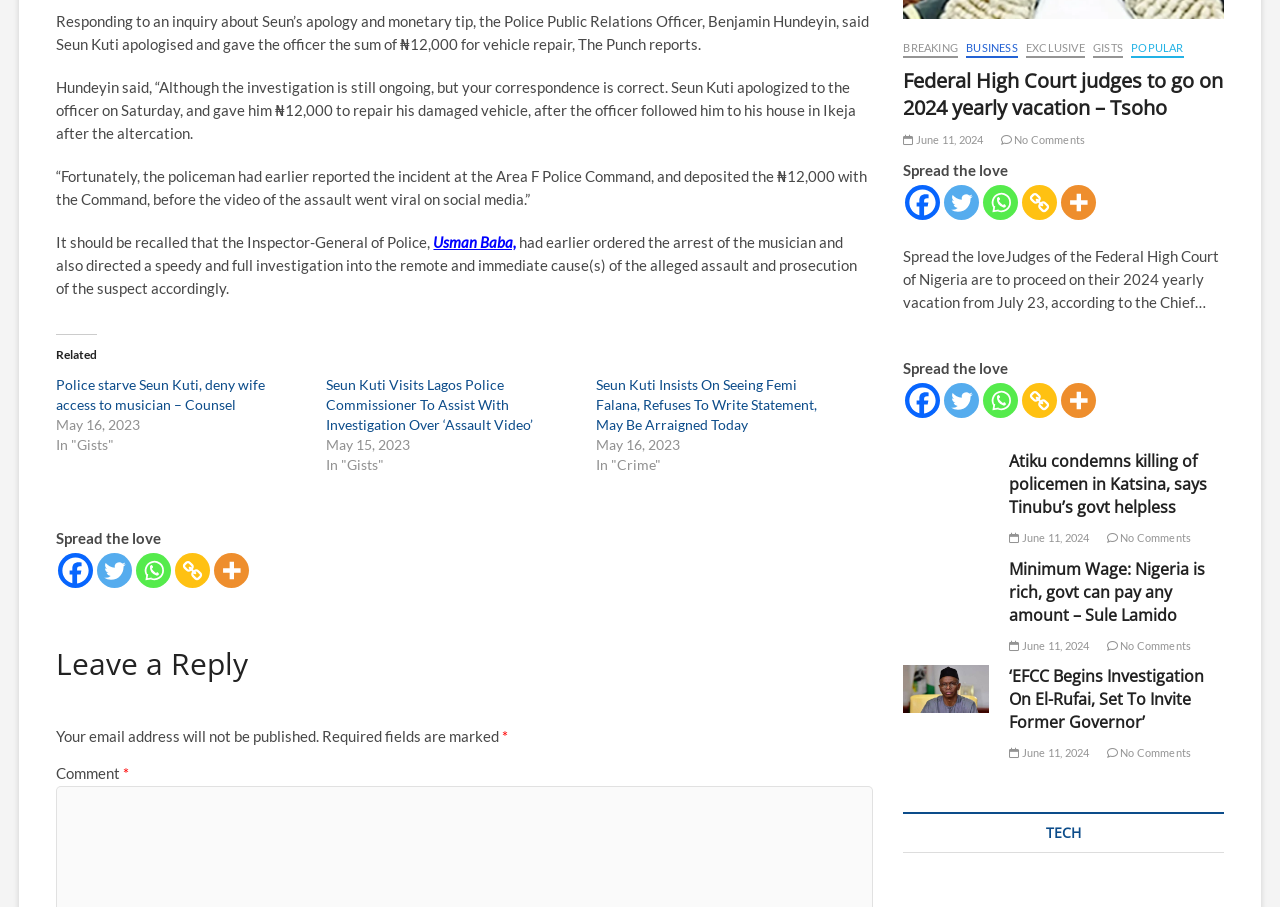Determine the bounding box coordinates of the clickable area required to perform the following instruction: "Visit the TECH section". The coordinates should be represented as four float numbers between 0 and 1: [left, top, right, bottom].

[0.706, 0.895, 0.956, 0.941]